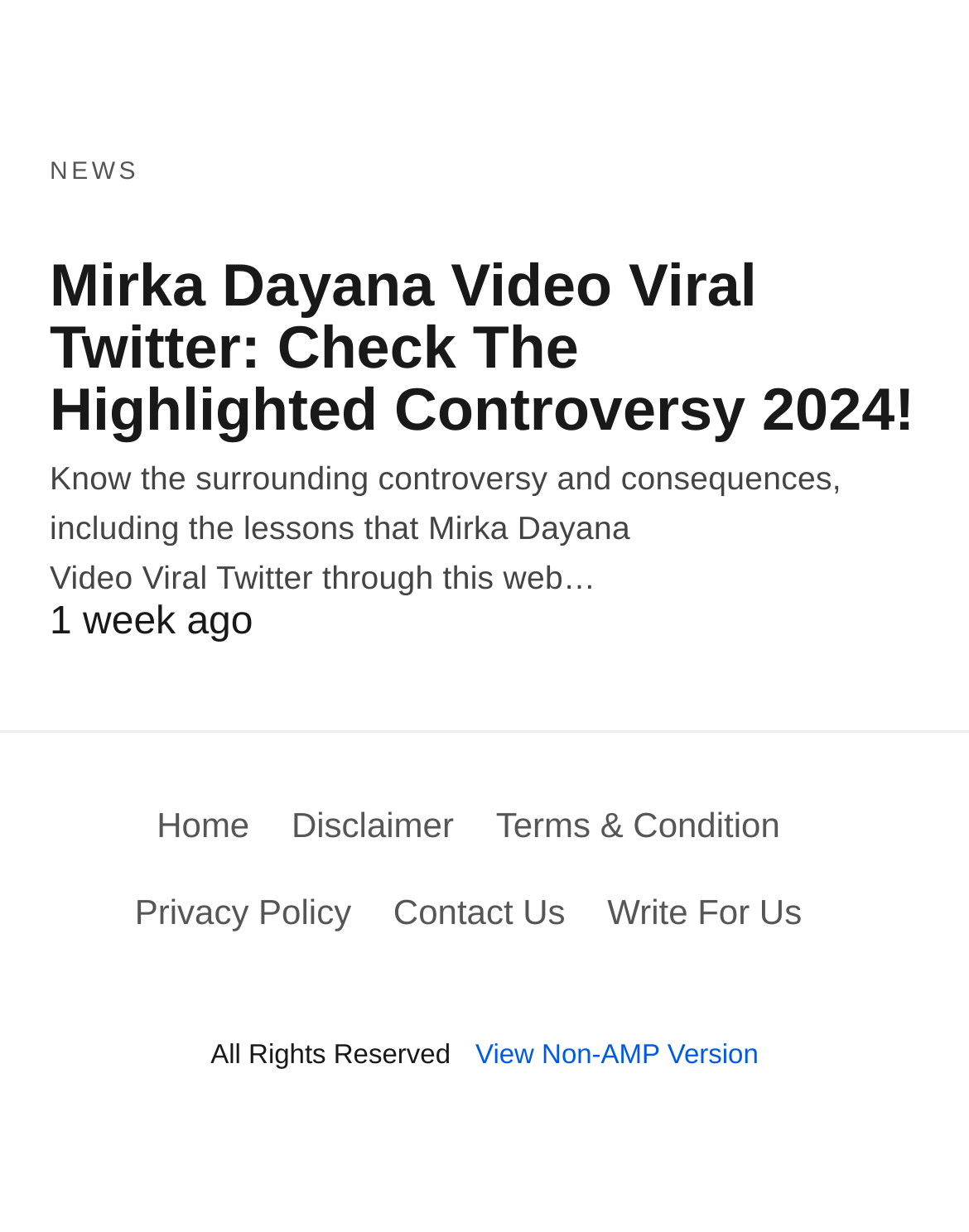Identify the bounding box for the described UI element. Provide the coordinates in (top-left x, top-left y, bottom-right x, bottom-right y) format with values ranging from 0 to 1: News

[0.051, 0.128, 0.144, 0.151]